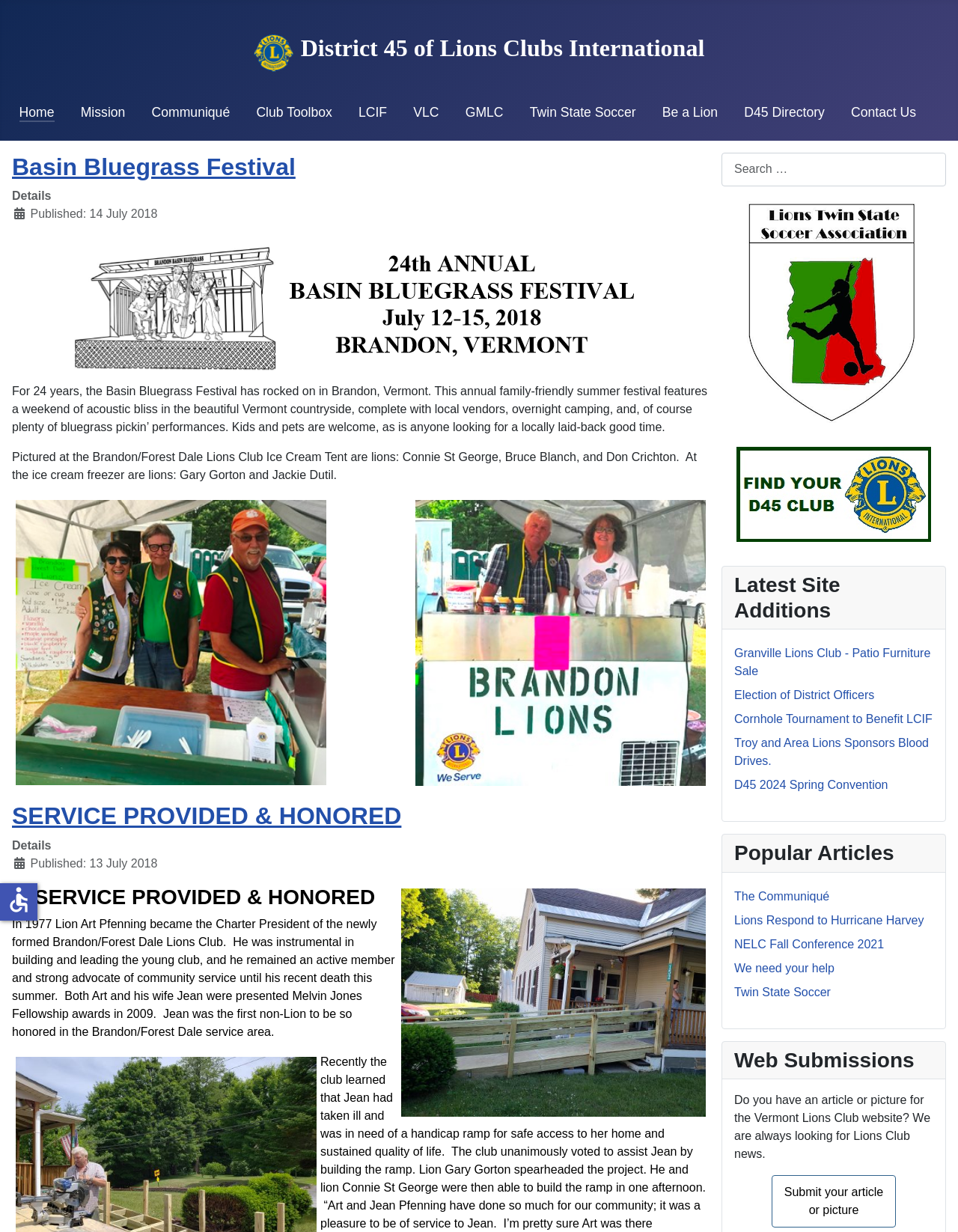Find the bounding box coordinates of the element's region that should be clicked in order to follow the given instruction: "Click on the 'Home' link". The coordinates should consist of four float numbers between 0 and 1, i.e., [left, top, right, bottom].

[0.02, 0.083, 0.057, 0.099]